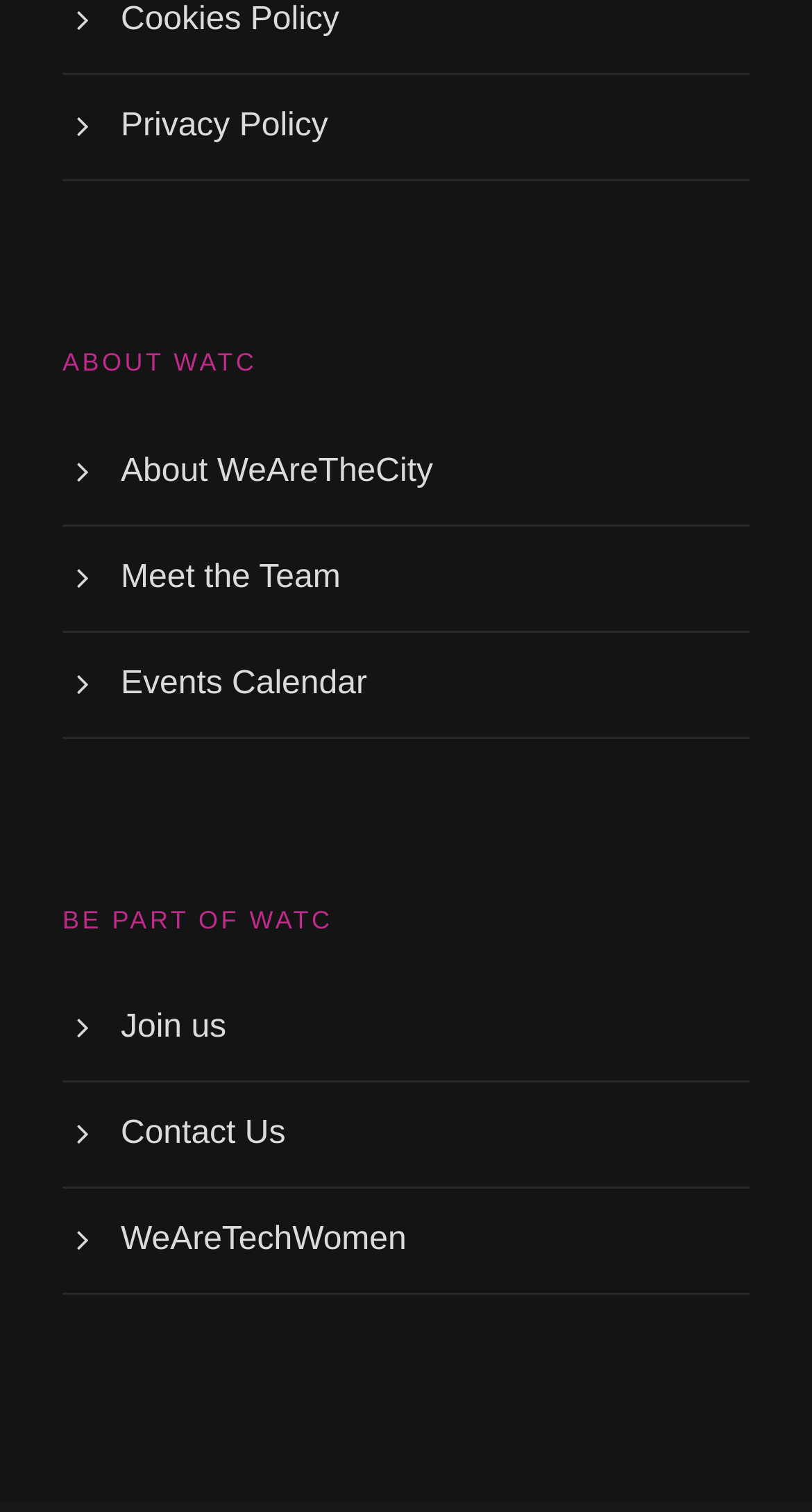Please identify the bounding box coordinates of the region to click in order to complete the given instruction: "learn about WeAreTechWomen". The coordinates should be four float numbers between 0 and 1, i.e., [left, top, right, bottom].

[0.149, 0.808, 0.501, 0.832]